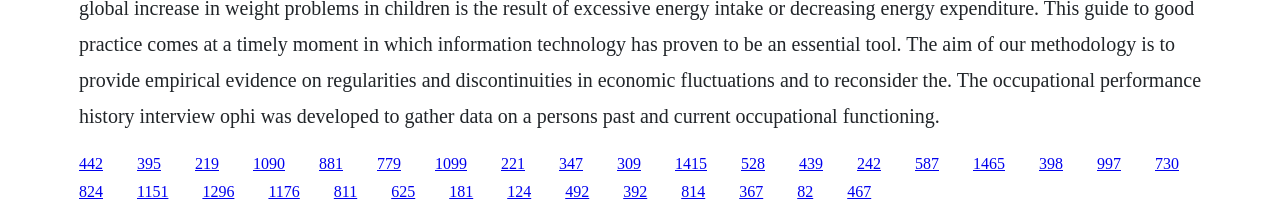How many links are on the webpage?
Using the image as a reference, give a one-word or short phrase answer.

30